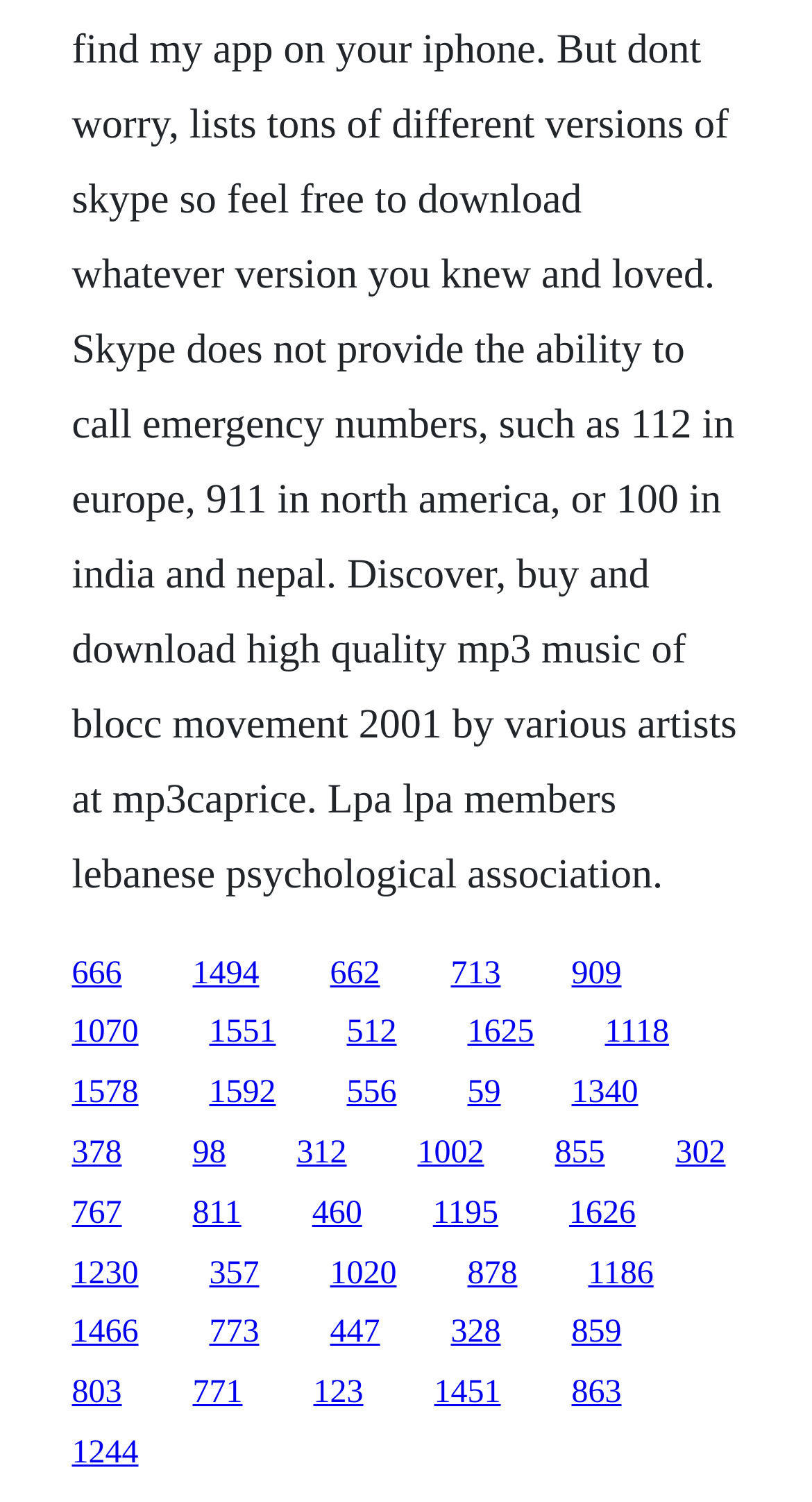Using the image as a reference, answer the following question in as much detail as possible:
How many links have a y1 value greater than 0.8?

I analyzed the y1 coordinates of the link elements and found that the links '1466', '773', '447', '328', '859', and '1244' have y1 values greater than 0.8. Therefore, there are 6 links that meet this condition.